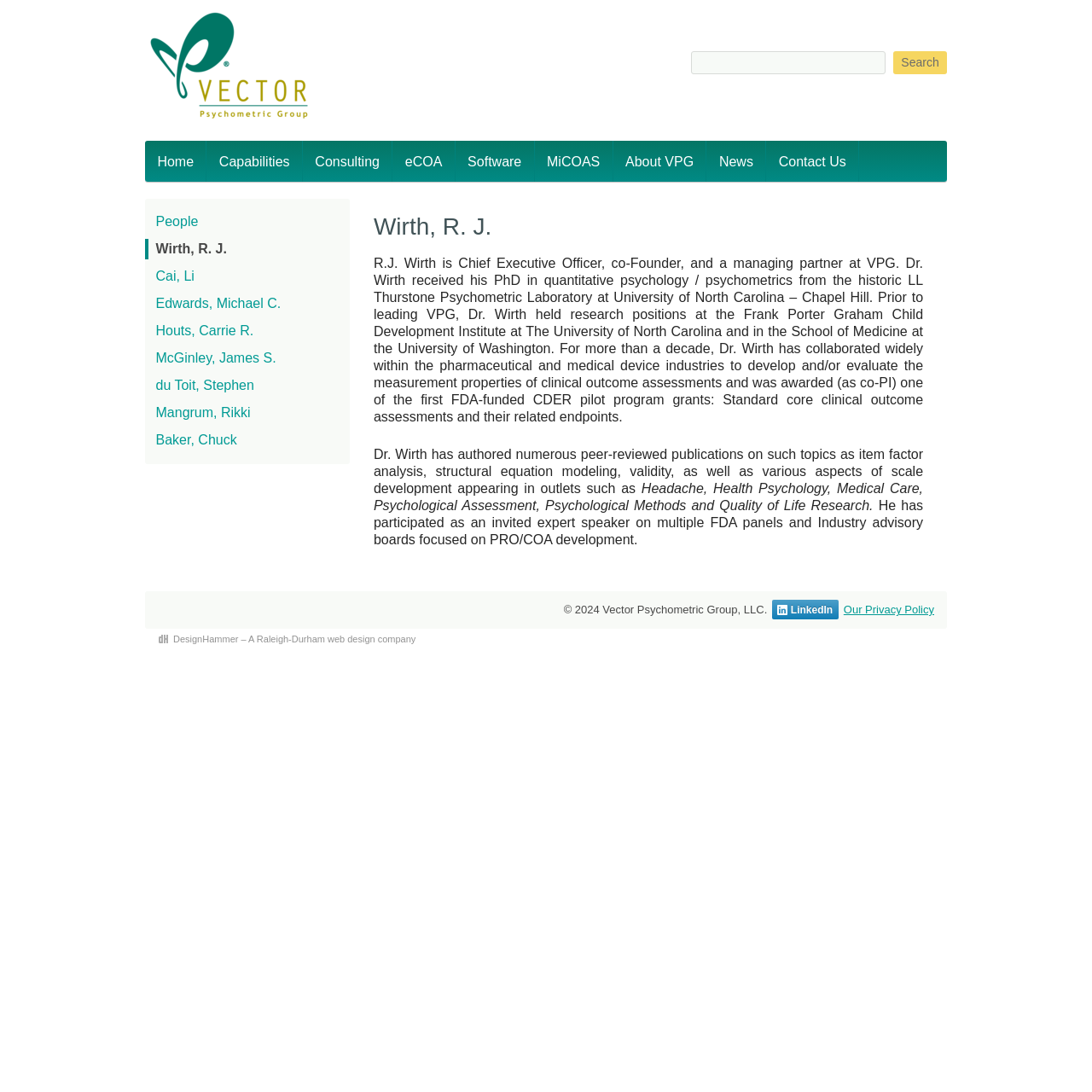What is the name of the university where Dr. Wirth received his PhD?
Use the information from the image to give a detailed answer to the question.

I found the answer by reading the biography of Dr. Wirth, which mentions that he received his PhD in quantitative psychology/psychometrics from the historic LL Thurstone Psychometric Laboratory at the University of North Carolina – Chapel Hill.